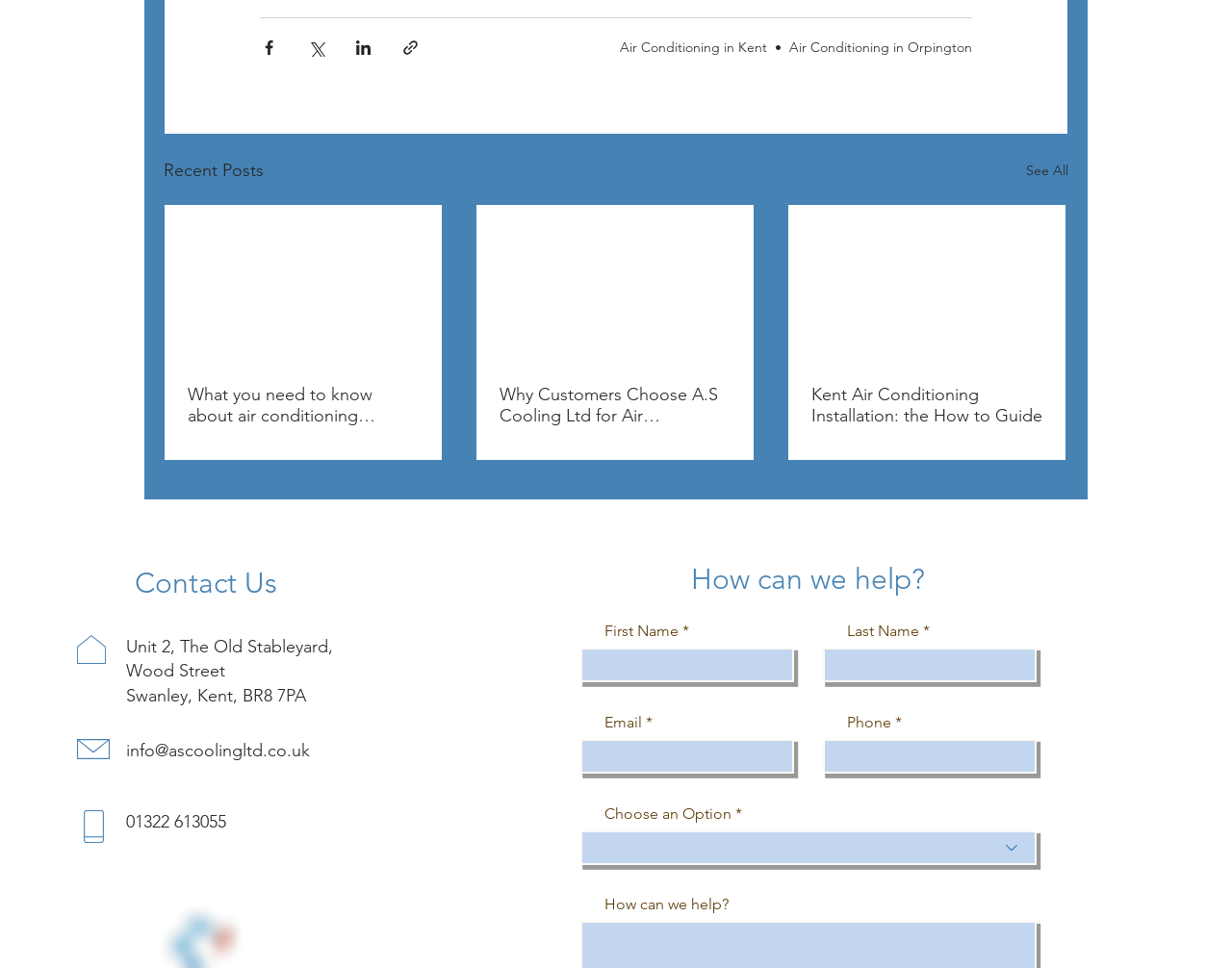Provide a short, one-word or phrase answer to the question below:
What is the company name?

A.S Cooling Ltd